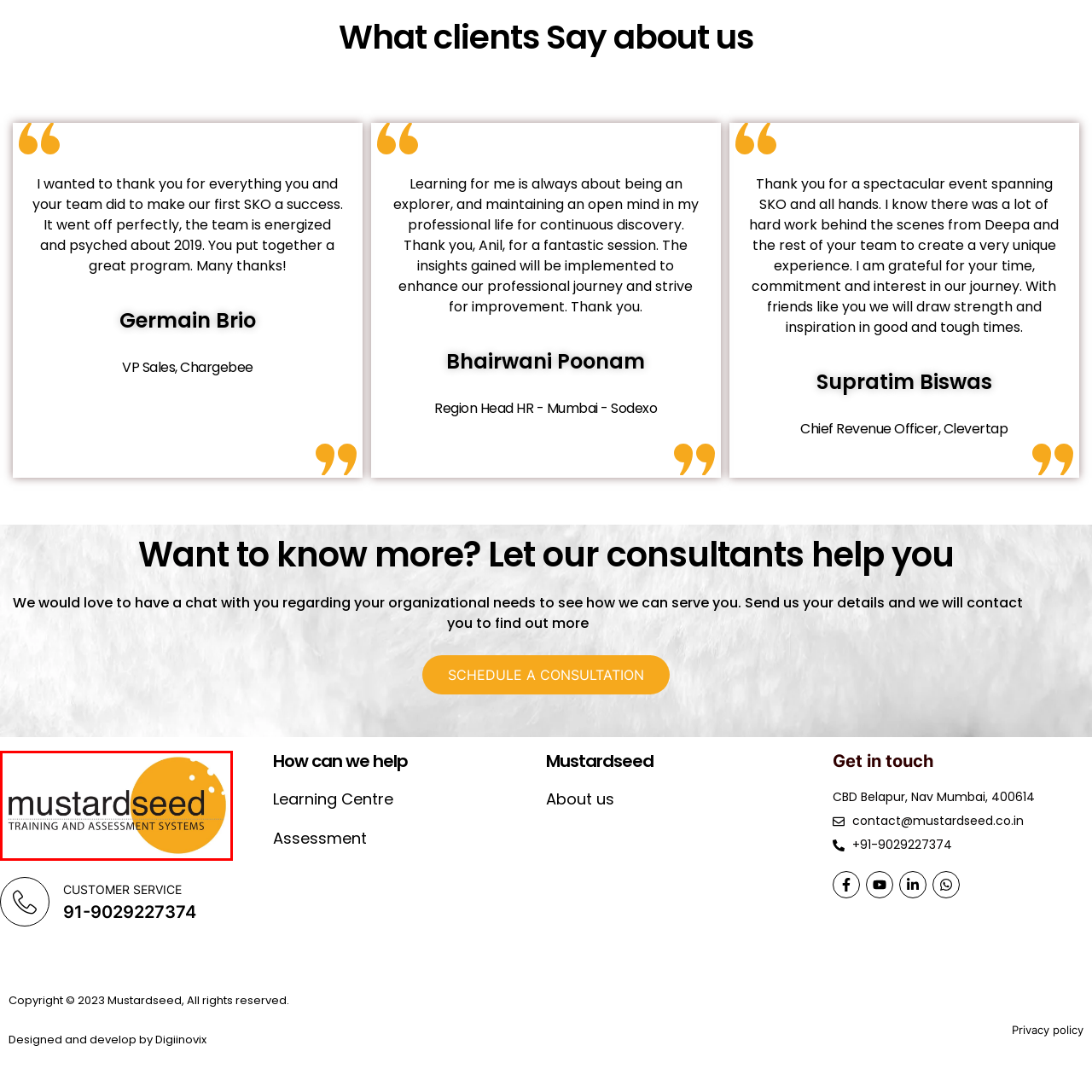What is the tagline of the 'mustardseed' brand? Look at the image outlined by the red bounding box and provide a succinct answer in one word or a brief phrase.

TRAINING AND ASSESSMENT SYSTEMS